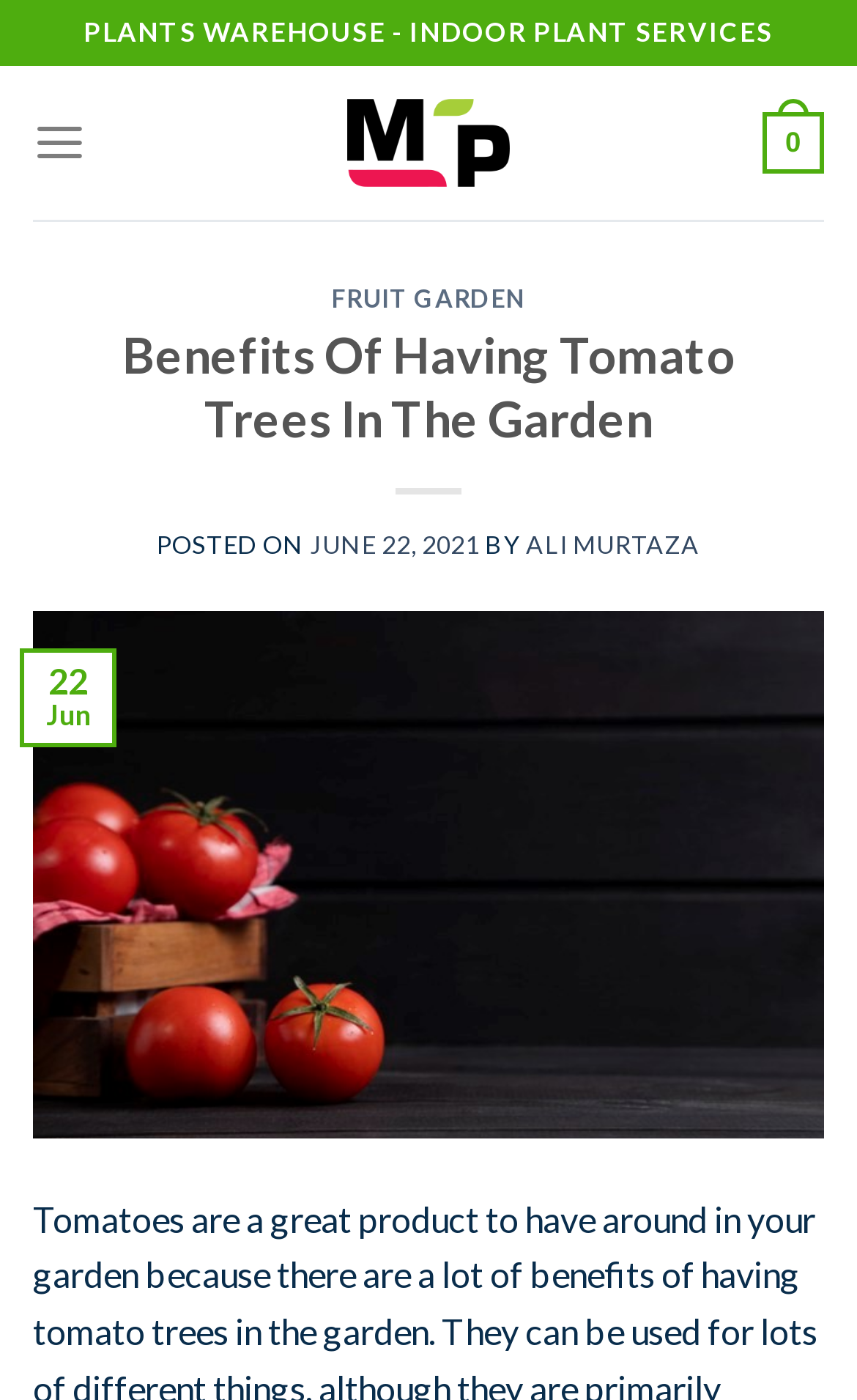What is the date of the article 'Benefits Of Having Tomato Trees In The Garden'?
Ensure your answer is thorough and detailed.

I found the answer by examining the date information below the article title, where 'POSTED ON JUNE 22, 2021' is written.